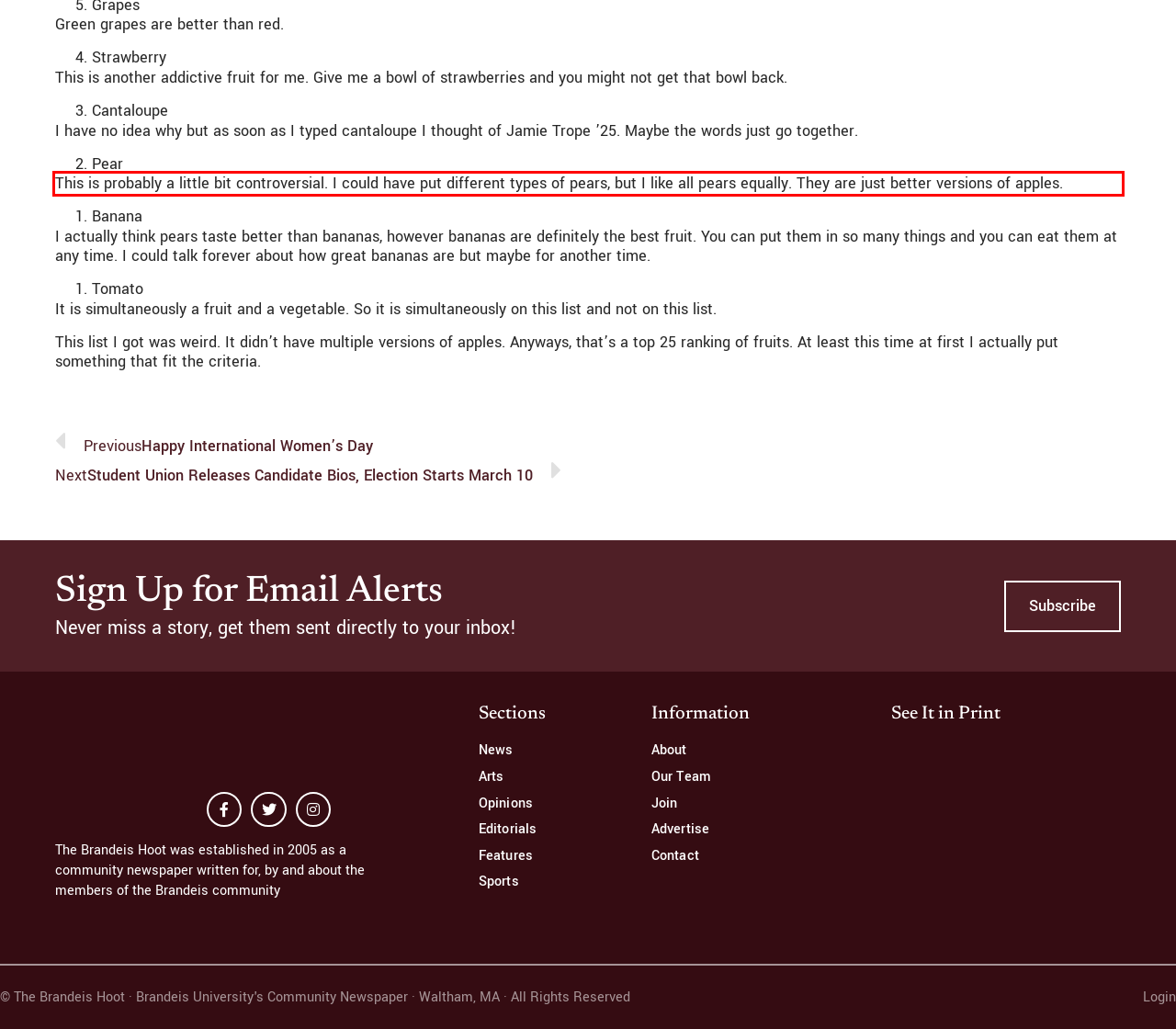Look at the provided screenshot of the webpage and perform OCR on the text within the red bounding box.

This is probably a little bit controversial. I could have put different types of pears, but I like all pears equally. They are just better versions of apples.